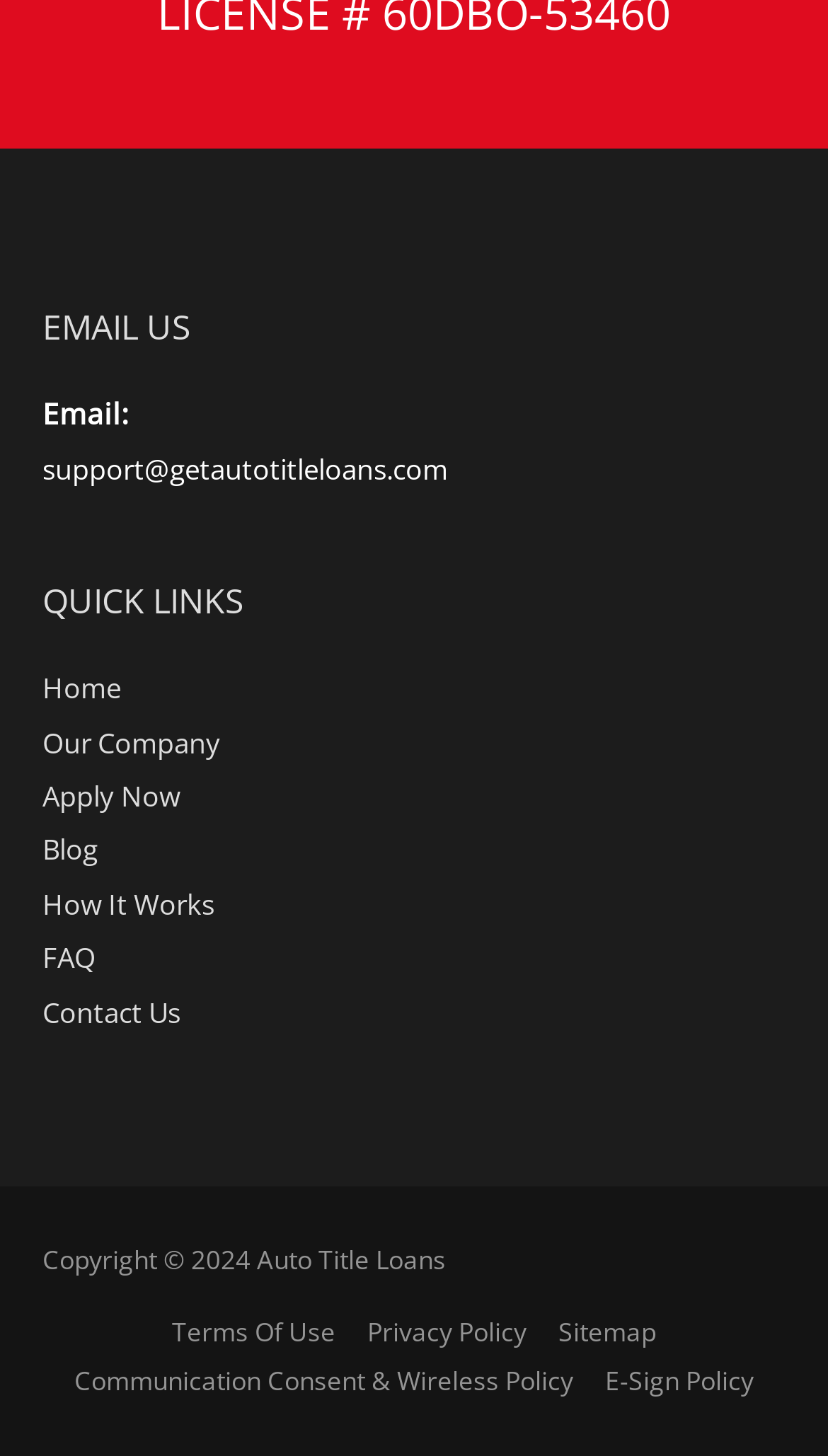Provide the bounding box coordinates of the HTML element this sentence describes: "Sitemap".

[0.659, 0.903, 0.808, 0.928]